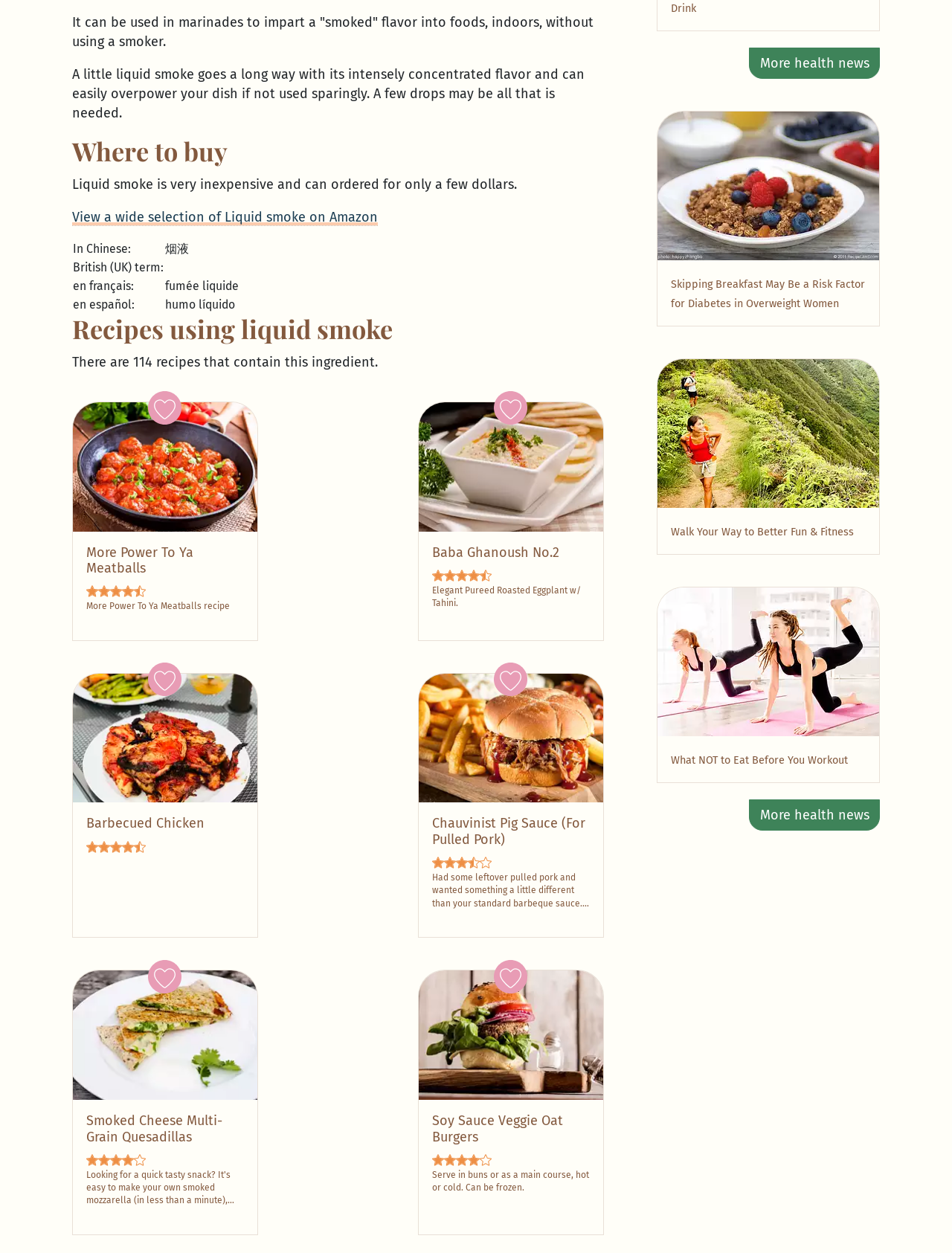Determine the bounding box coordinates for the area that needs to be clicked to fulfill this task: "View a wide selection of Liquid smoke on Amazon". The coordinates must be given as four float numbers between 0 and 1, i.e., [left, top, right, bottom].

[0.076, 0.167, 0.397, 0.18]